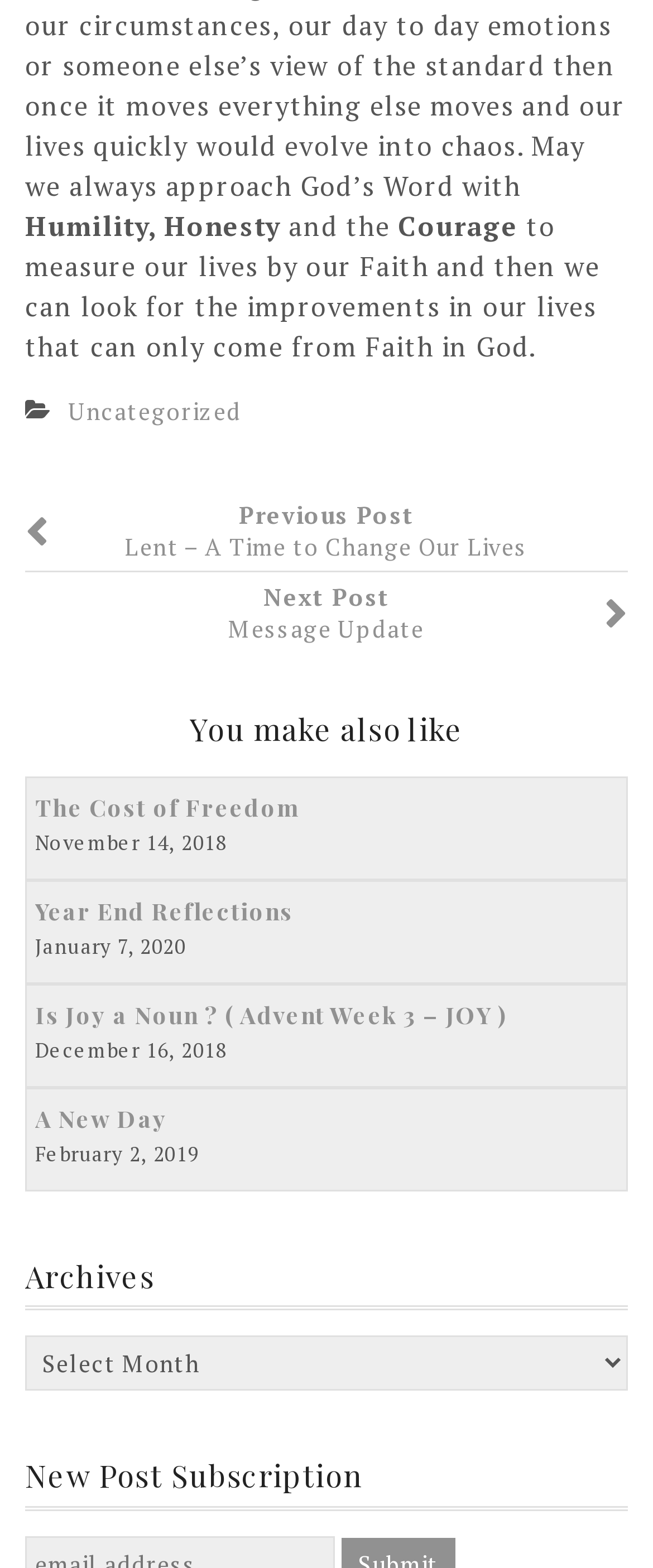Locate the bounding box coordinates of the area you need to click to fulfill this instruction: 'Click on the 'Uncategorized' link'. The coordinates must be in the form of four float numbers ranging from 0 to 1: [left, top, right, bottom].

[0.105, 0.252, 0.37, 0.273]